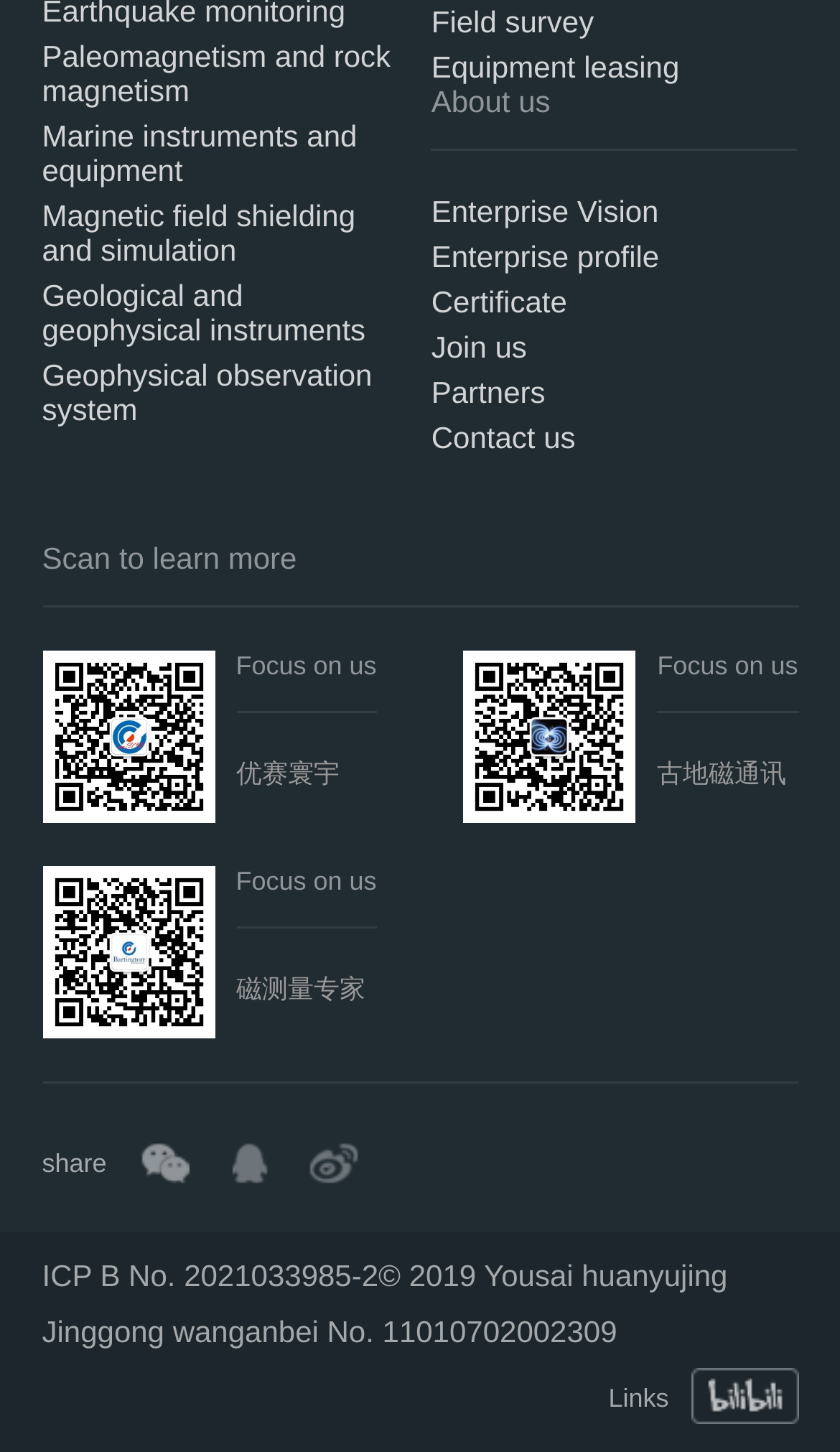Locate the bounding box coordinates of the clickable element to fulfill the following instruction: "Check the company's certificate". Provide the coordinates as four float numbers between 0 and 1 in the format [left, top, right, bottom].

[0.513, 0.196, 0.95, 0.22]